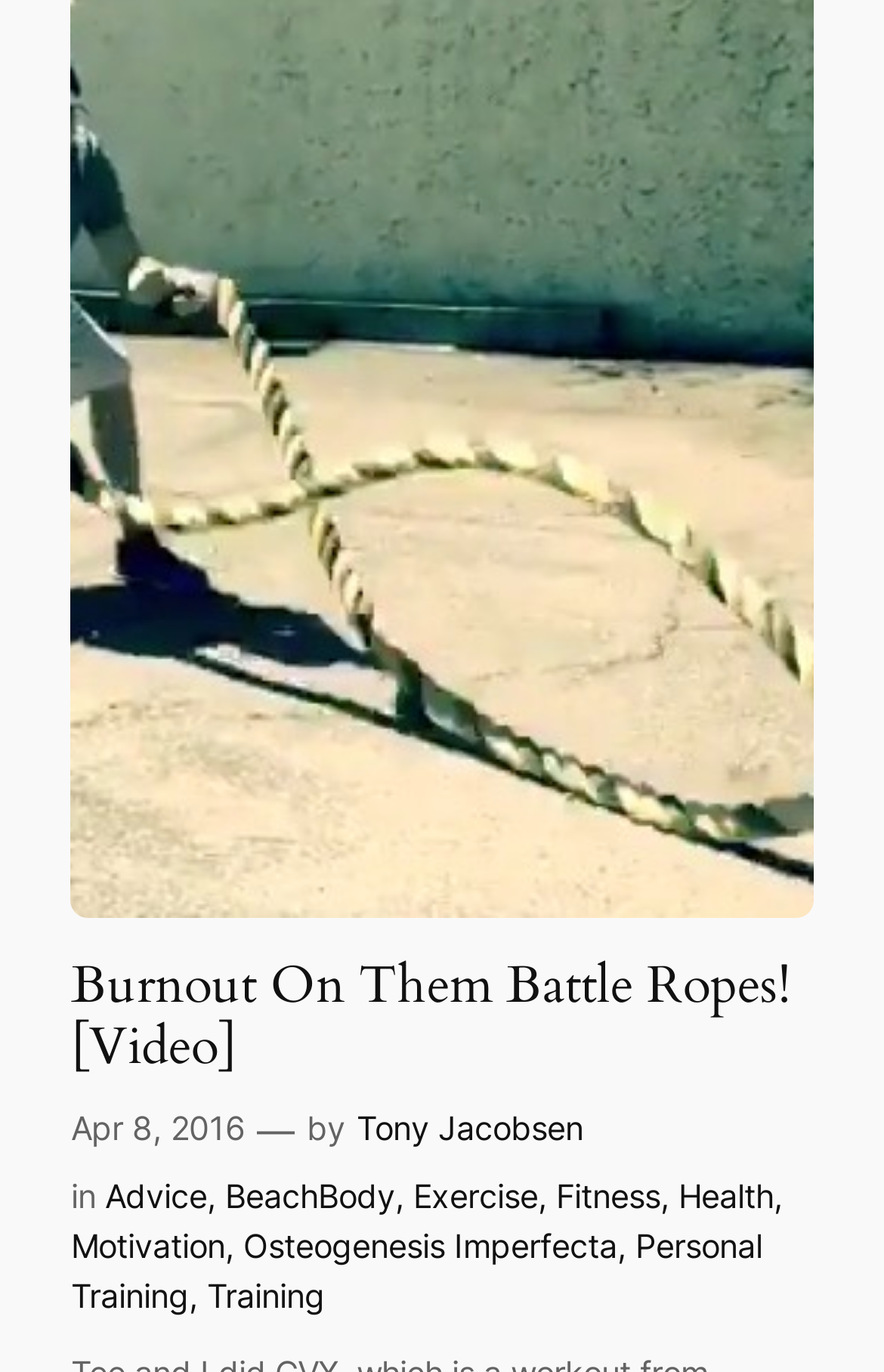What categories is the video related to?
Could you answer the question with a detailed and thorough explanation?

I found the categories related to the video by looking at the links that are children of the root element. These links have texts such as 'Advice', 'BeachBody', 'Exercise', 'Fitness', 'Health', 'Motivation', 'Personal Training', and 'Training', which indicate the categories related to the video.